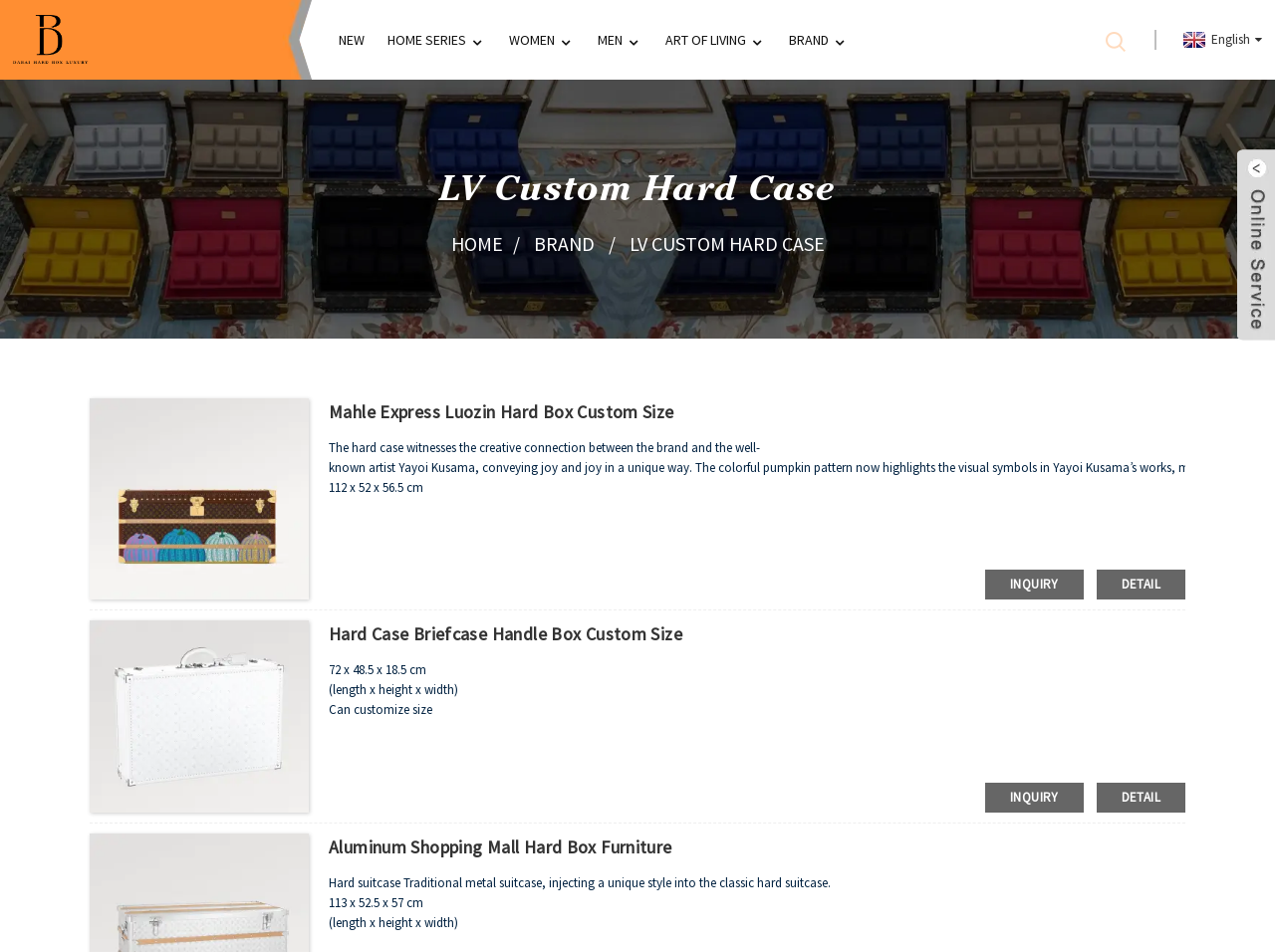Find the bounding box coordinates of the area to click in order to follow the instruction: "Search this site".

None